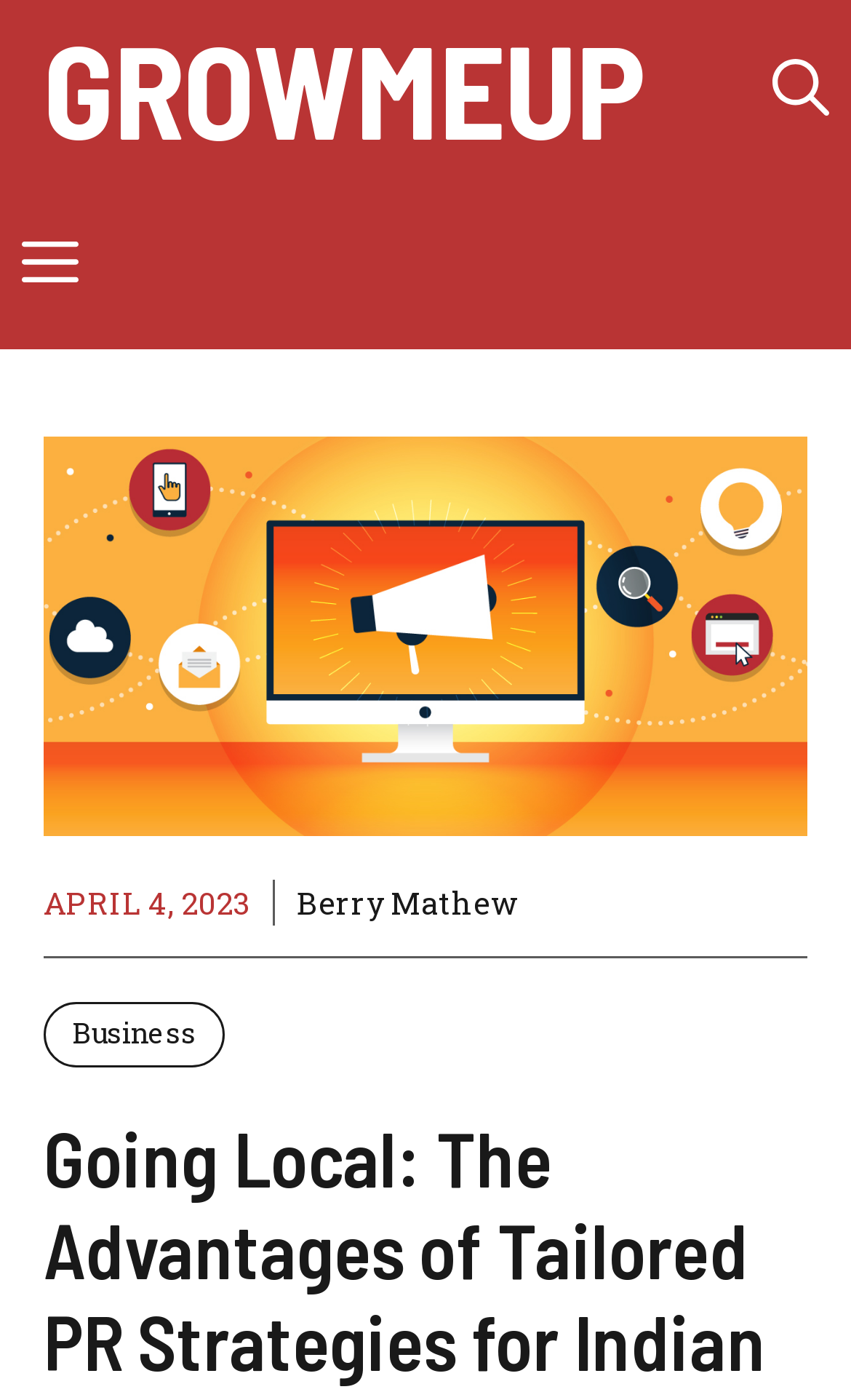Provide your answer to the question using just one word or phrase: What is the date of the article?

APRIL 4, 2023